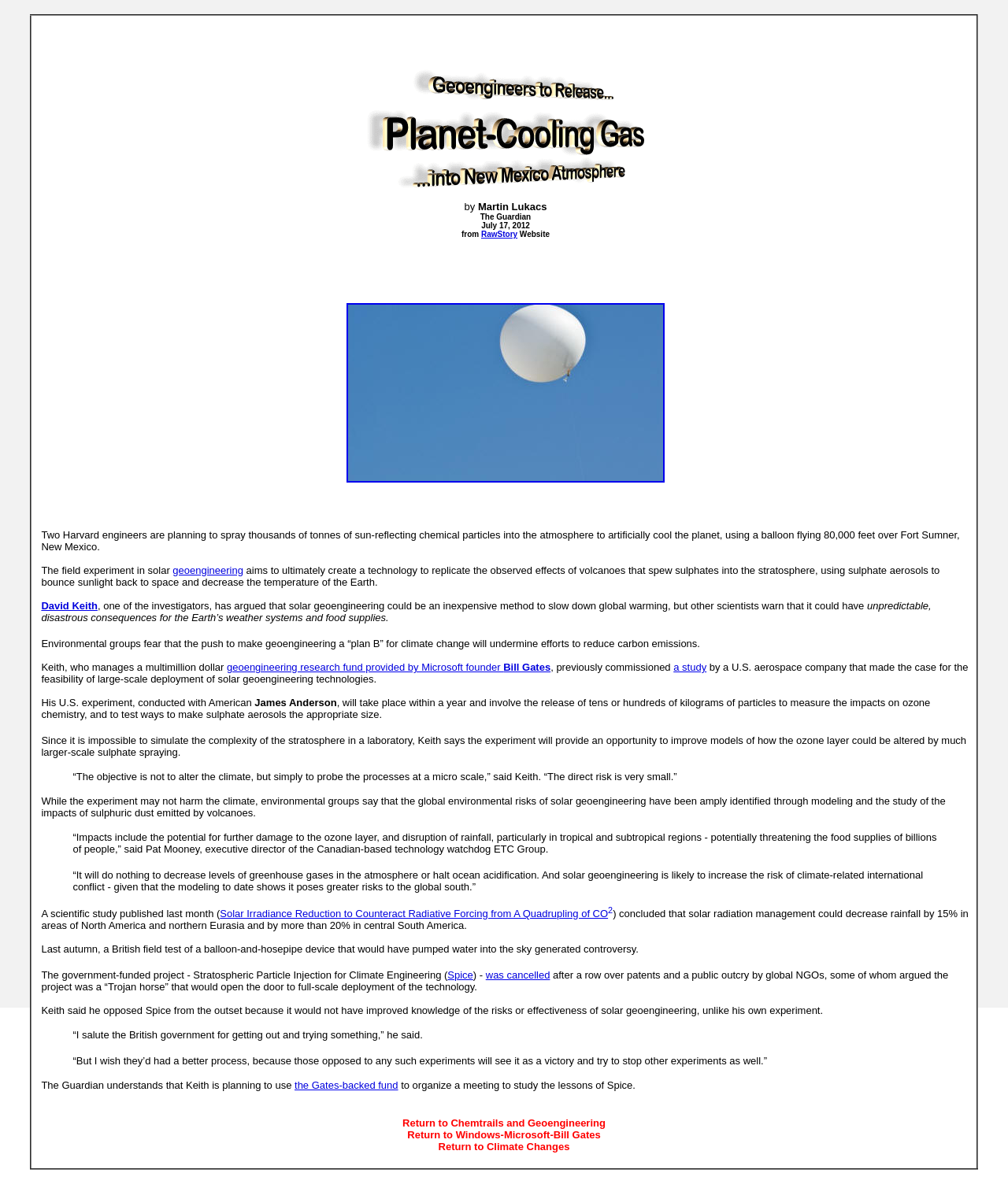Please provide the bounding box coordinates for the element that needs to be clicked to perform the following instruction: "Return to Climate Changes". The coordinates should be given as four float numbers between 0 and 1, i.e., [left, top, right, bottom].

[0.435, 0.964, 0.565, 0.974]